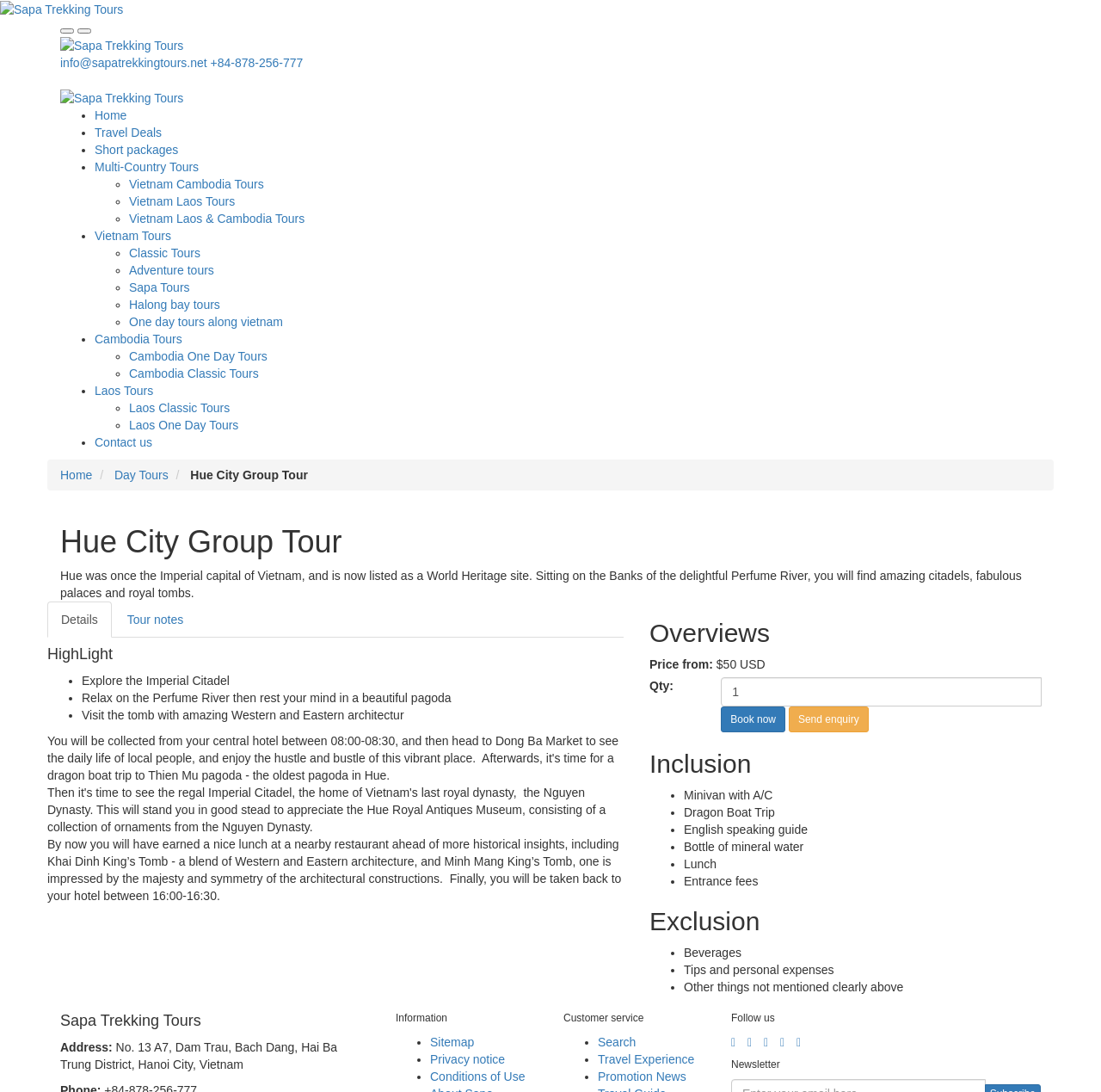Please identify the bounding box coordinates of the area that needs to be clicked to fulfill the following instruction: "Click on the 'Home' link."

[0.086, 0.099, 0.115, 0.112]